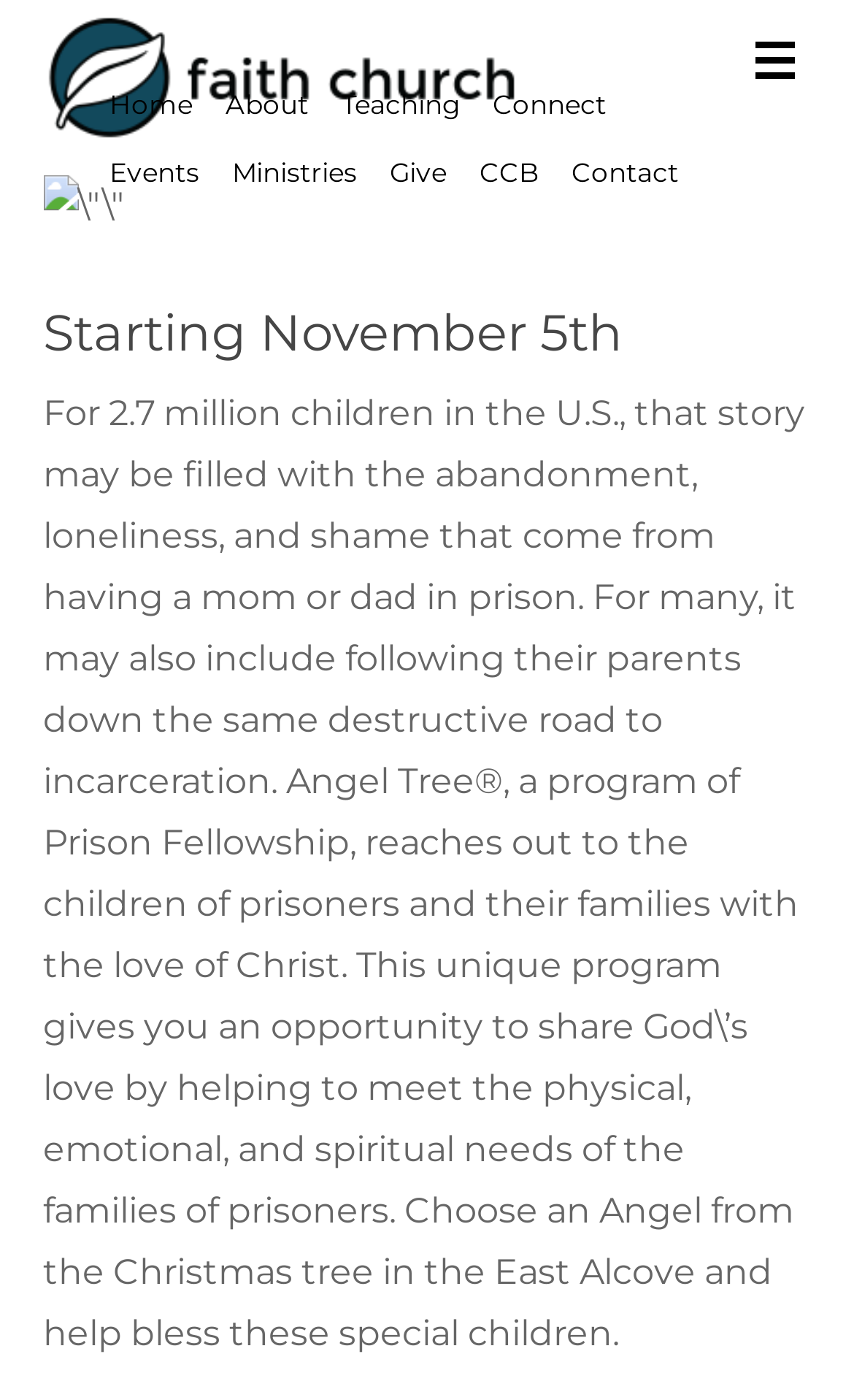What is the name of the church?
Look at the image and construct a detailed response to the question.

I determined the answer by looking at the link element with the text 'Faith Church | Milford Ohio Evangelical Free Church' which is likely to be the name of the church.